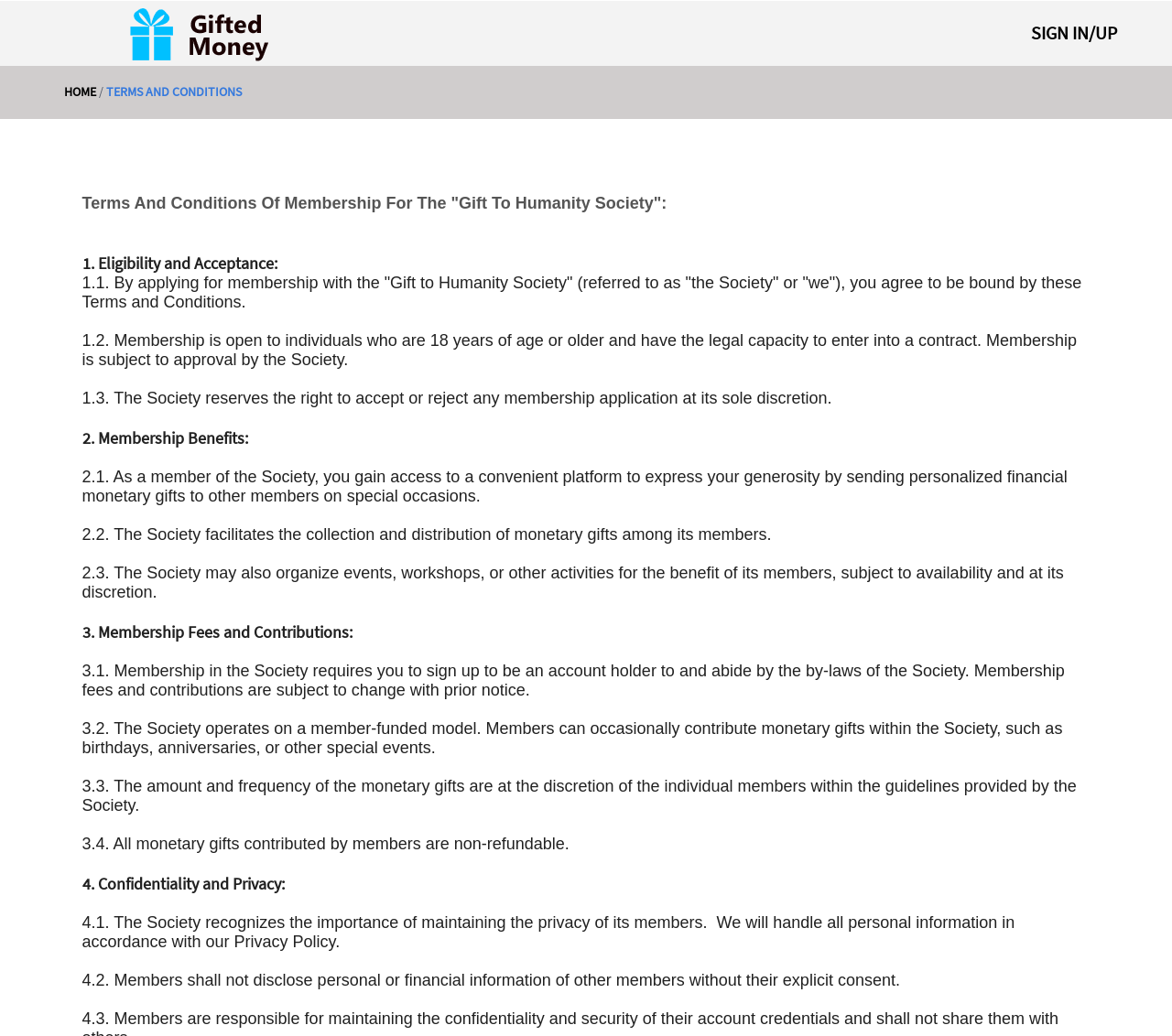What is the text of the webpage's headline?

Terms And Conditions Of Membership For The "Gift To Humanity Society":

